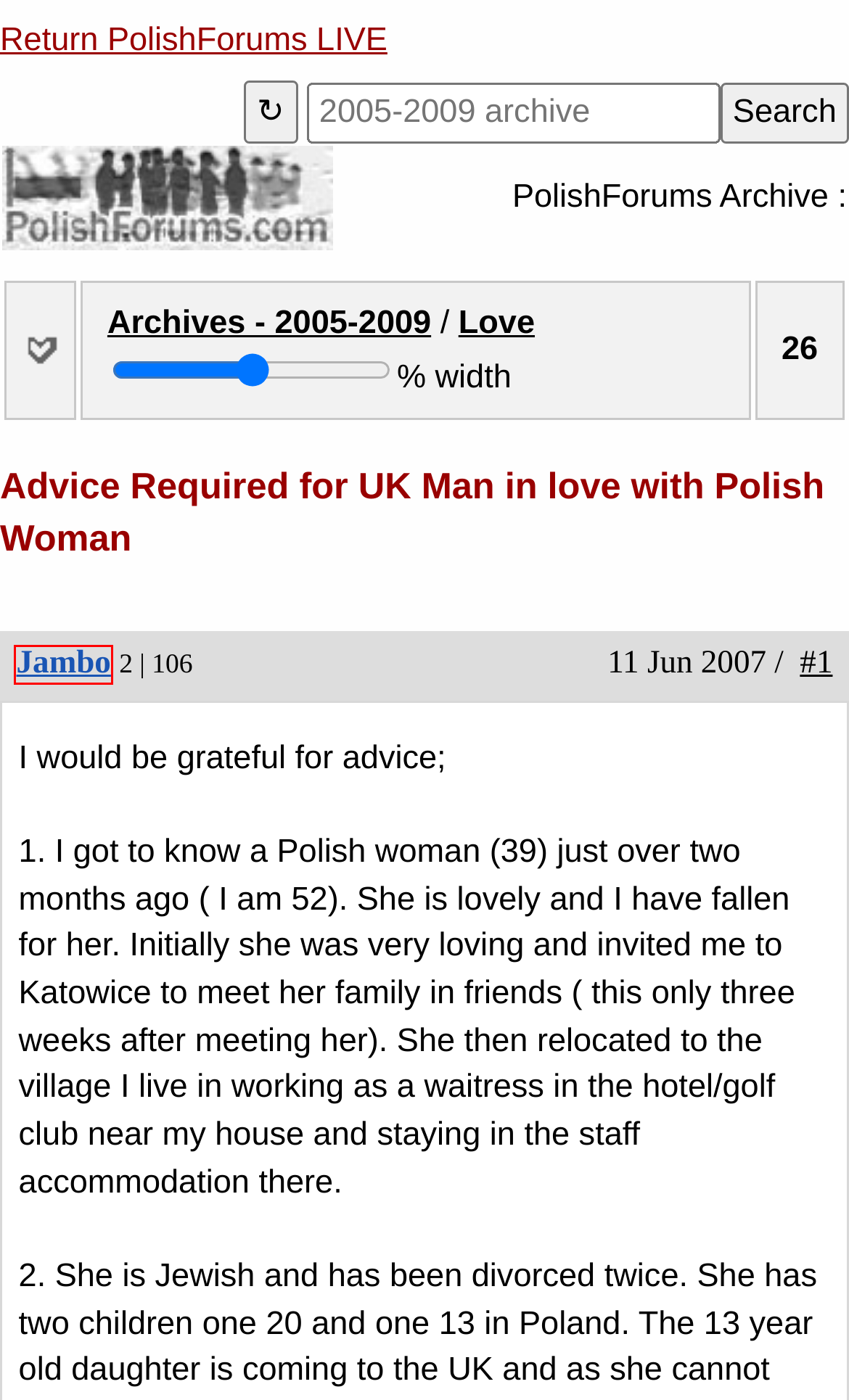Analyze the screenshot of a webpage featuring a red rectangle around an element. Pick the description that best fits the new webpage after interacting with the element inside the red bounding box. Here are the candidates:
A. Archives - 2005-2009
B. Love
C. Everything about Poland
D. American Woman & Polish Man Want to Get Married-Advice for Getting to USA
E. Teng - Profile
F. beckski - Profile
G. Jambo - Profile
H. FISZ - Profile

G